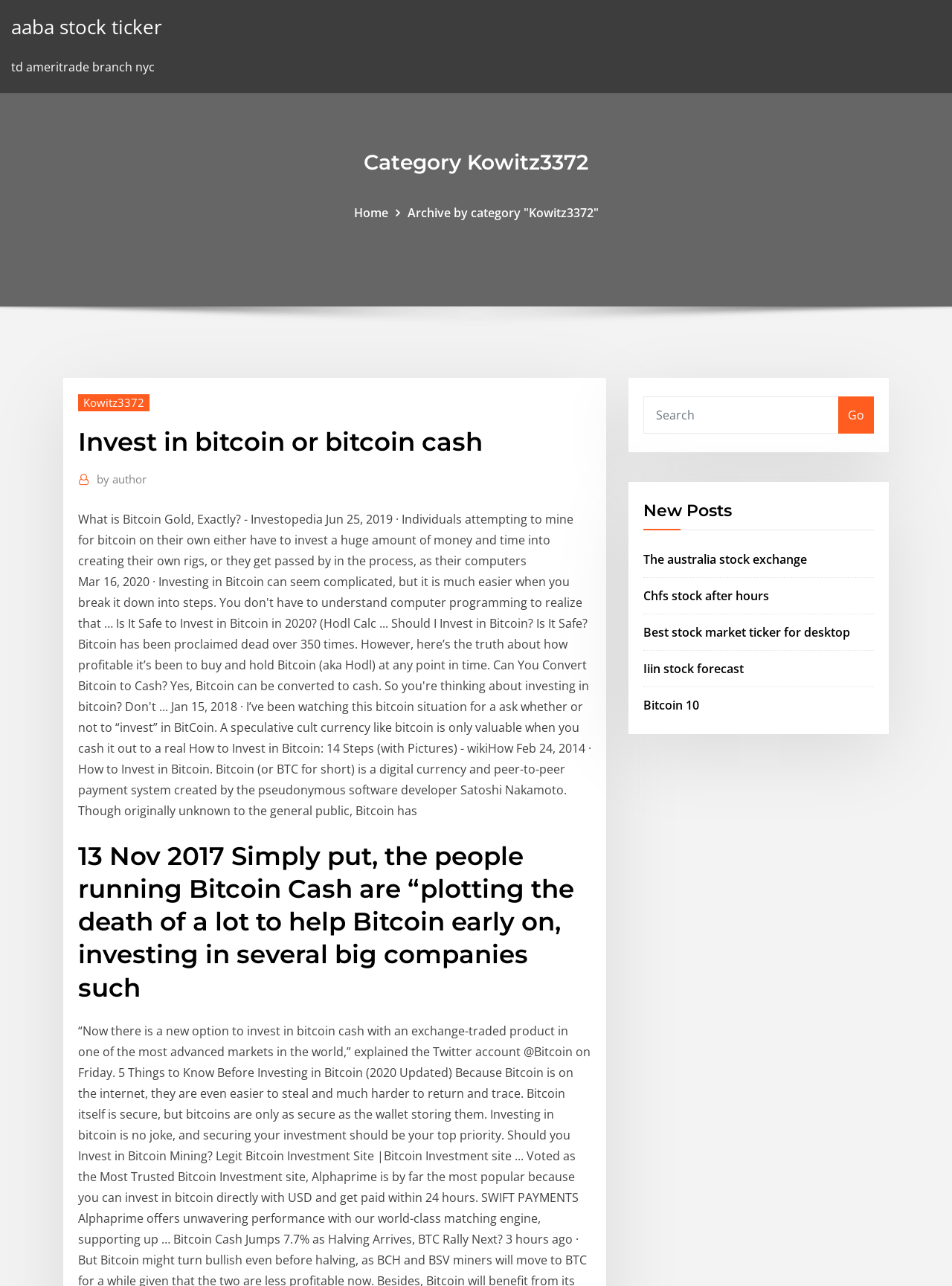What is the category of the webpage?
Carefully examine the image and provide a detailed answer to the question.

I determined the category by looking at the heading element with the text 'Category Kowitz3372' which suggests that the webpage is categorized under Kowitz3372.